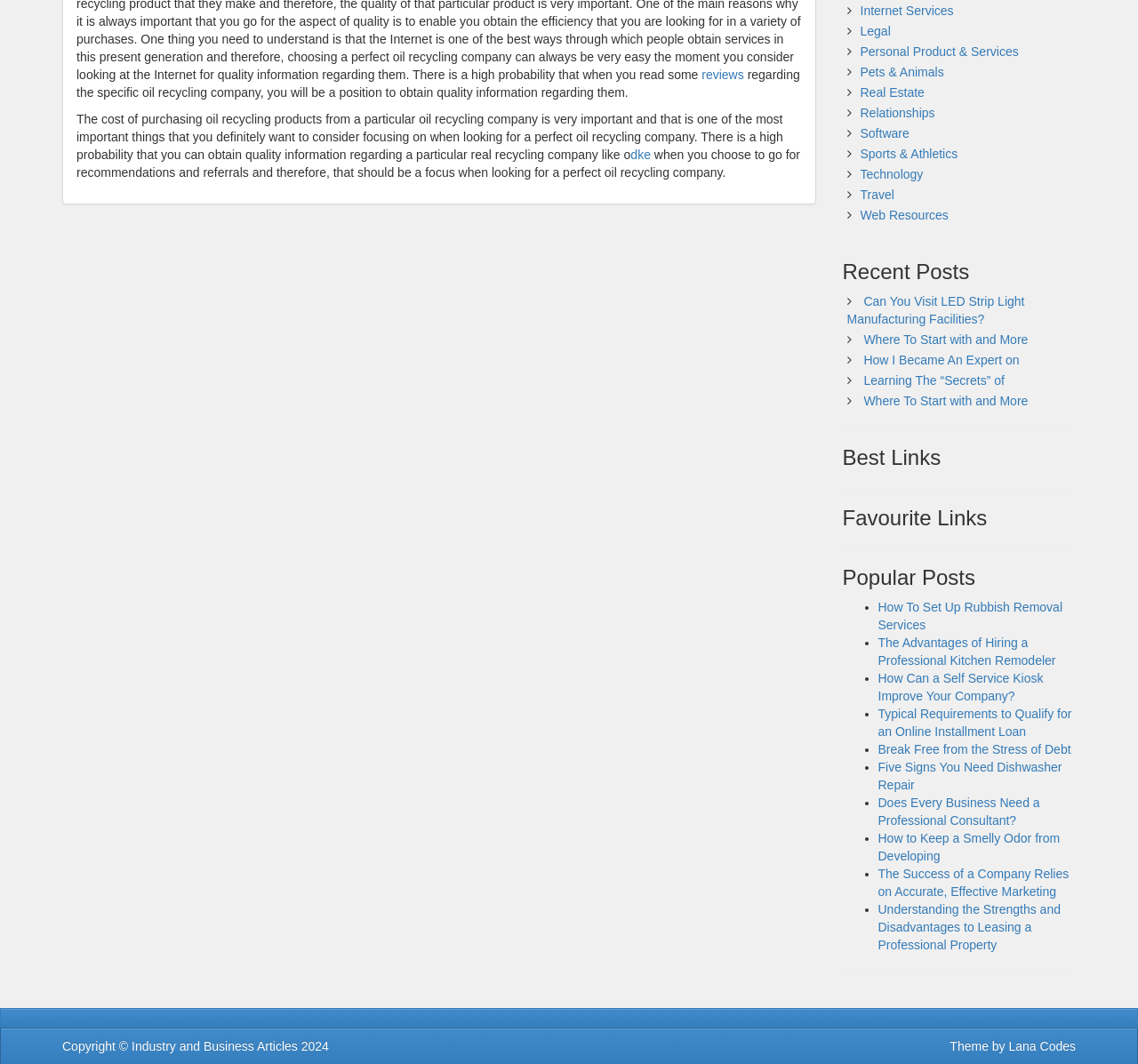Return the bounding box coordinates of the UI element that corresponds to this description: "Real Estate". The coordinates must be given as four float numbers in the range of 0 and 1, [left, top, right, bottom].

[0.756, 0.08, 0.812, 0.093]